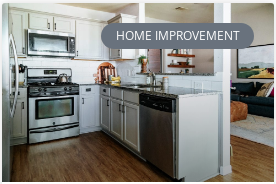Illustrate the image with a detailed and descriptive caption.

This image showcases a modern kitchen beautifully designed with a blend of functionality and style. The kitchen features stainless steel appliances including a gas stove, refrigerator, and dishwasher, which contribute to an elegant yet practical cooking space. White cabinetry complements the polished countertops, creating an airy and inviting atmosphere. 

In the background, light wooden flooring adds warmth, while open shelving displays decor and kitchen essentials, enhancing the overall aesthetic. A distinctive "HOME IMPROVEMENT" banner overlays the image, highlighting its association with home renovation and design tips, making it ideal for homeowners looking to upgrade their kitchens. This space embodies contemporary home improvement trends, appealing to those interested in enhancing their living environments.